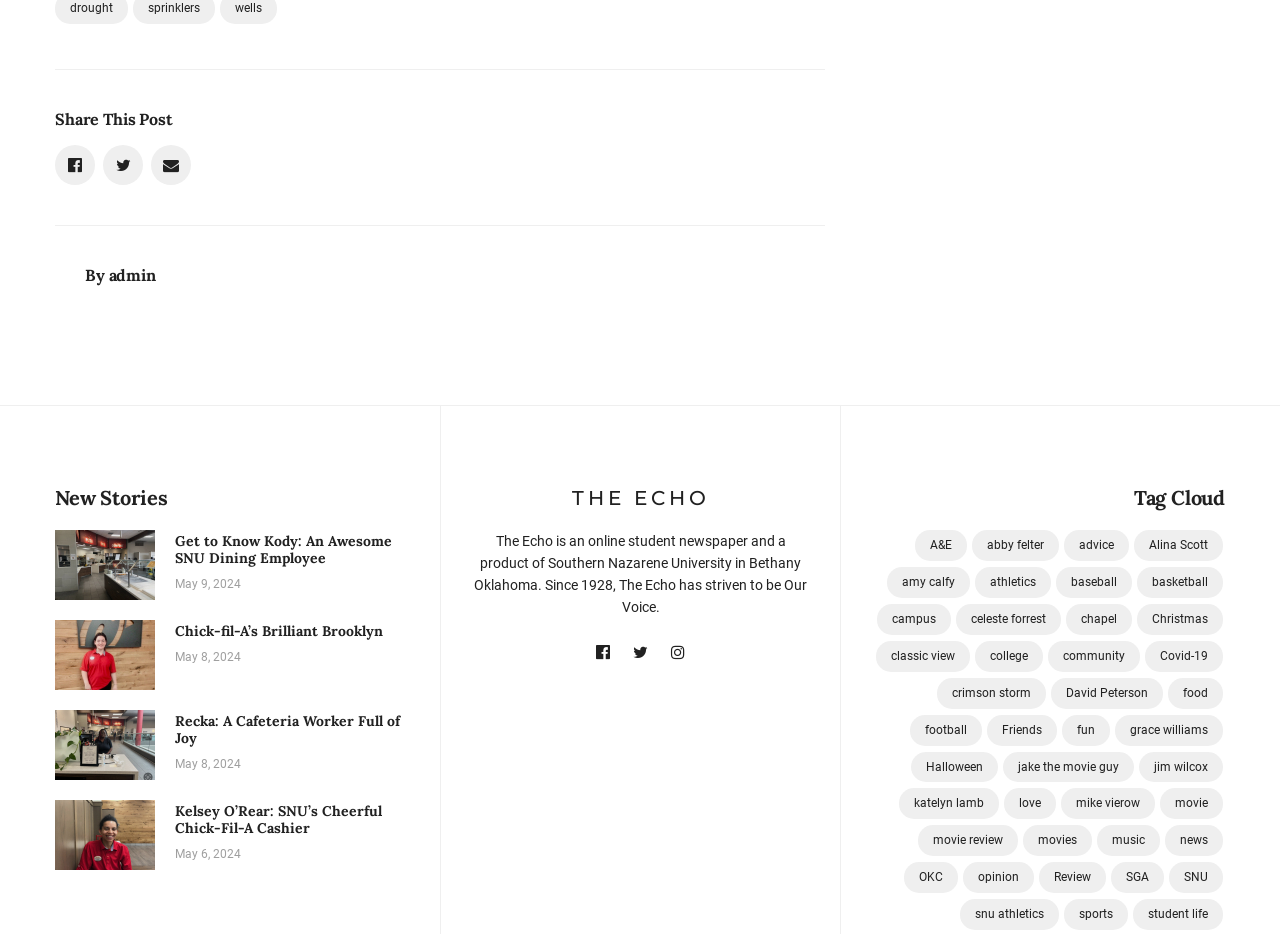What is the name of the newspaper?
Kindly give a detailed and elaborate answer to the question.

The webpage has a link 'THE ECHO' and a static text 'The Echo is an online student newspaper and a product of Southern Nazarene University in Bethany Oklahoma.' which indicates that the name of the newspaper is 'The Echo'.